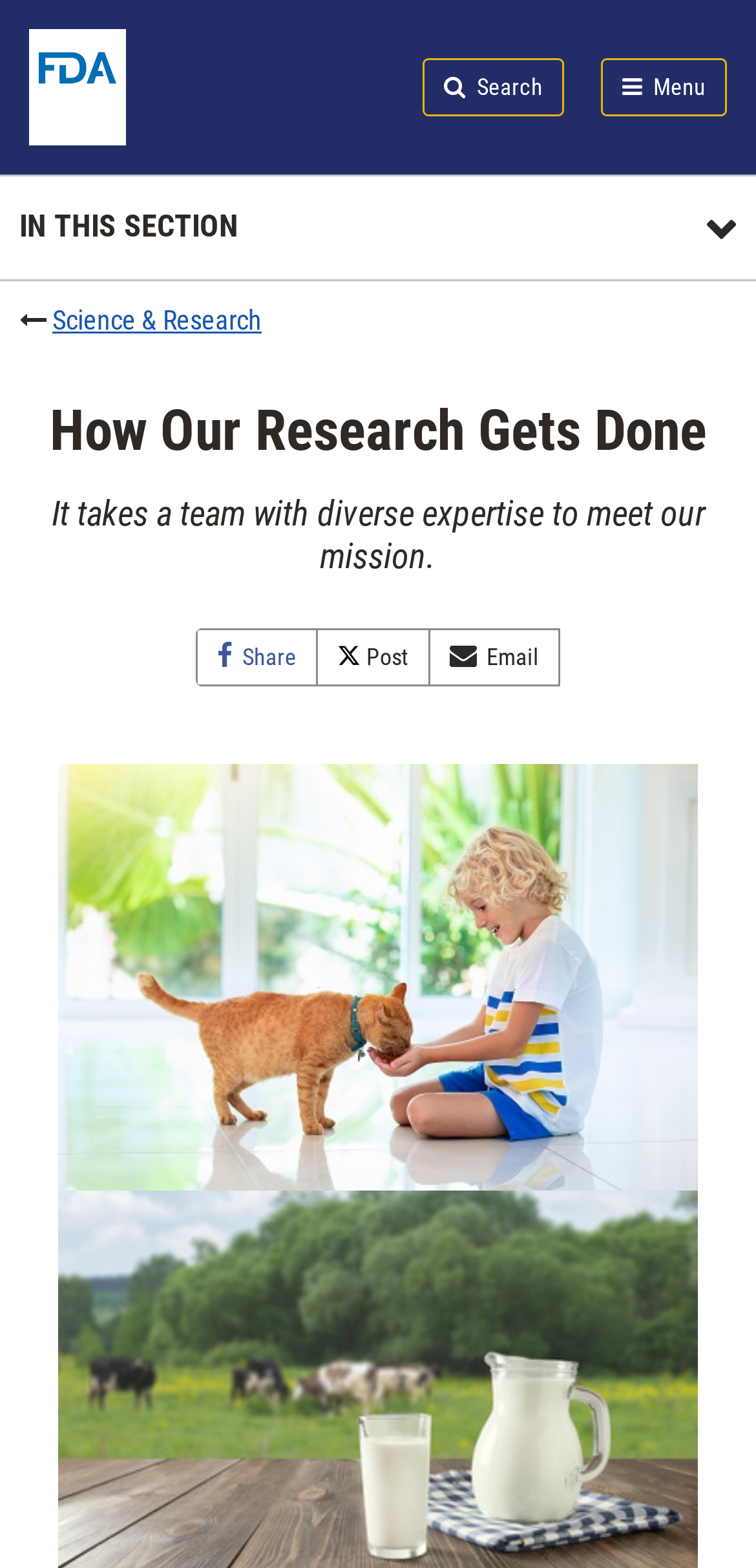Specify the bounding box coordinates of the element's region that should be clicked to achieve the following instruction: "View IN THIS SECTION". The bounding box coordinates consist of four float numbers between 0 and 1, in the format [left, top, right, bottom].

[0.0, 0.111, 1.0, 0.179]